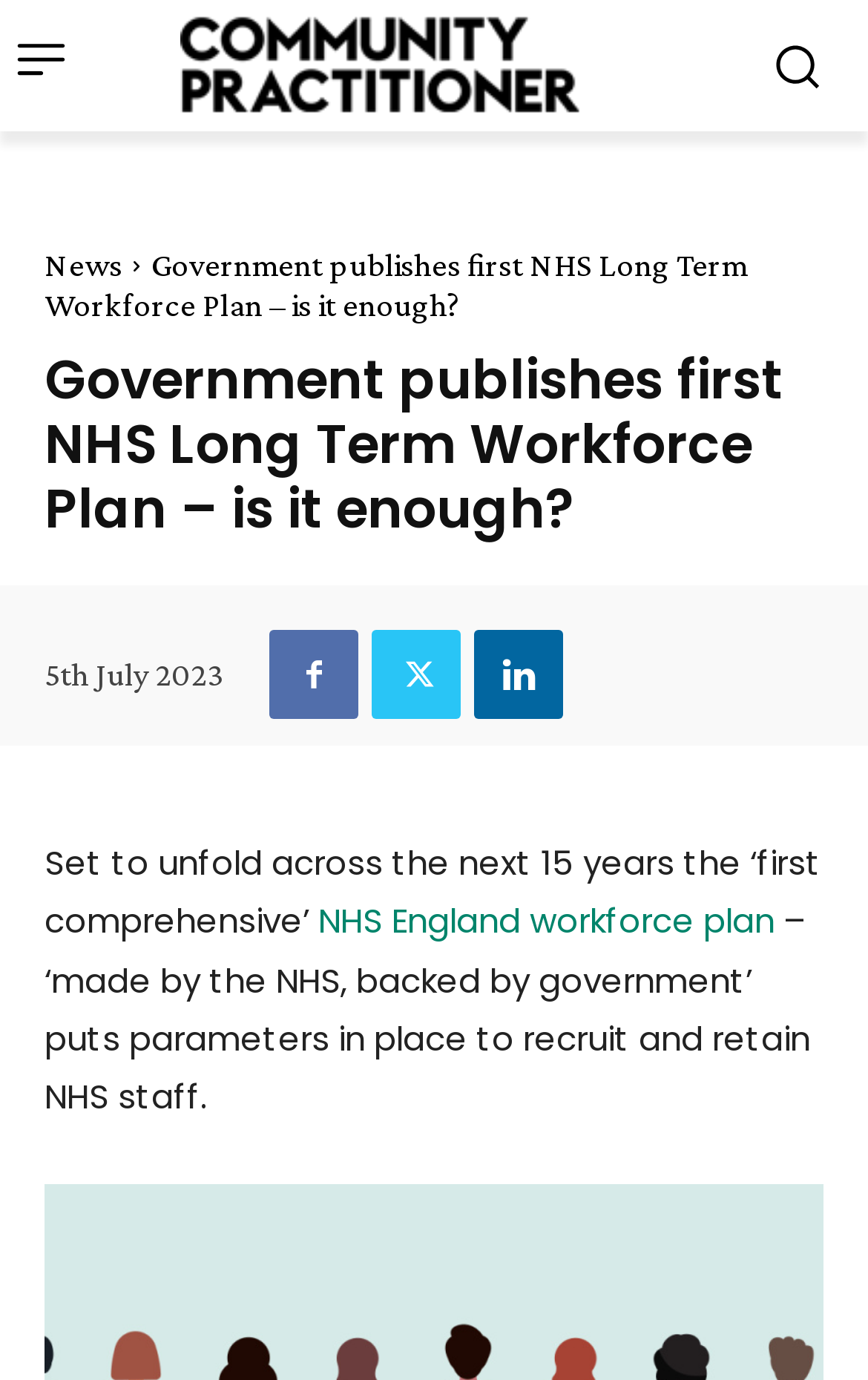Extract the main title from the webpage and generate its text.

Government publishes first NHS Long Term Workforce Plan – is it enough?